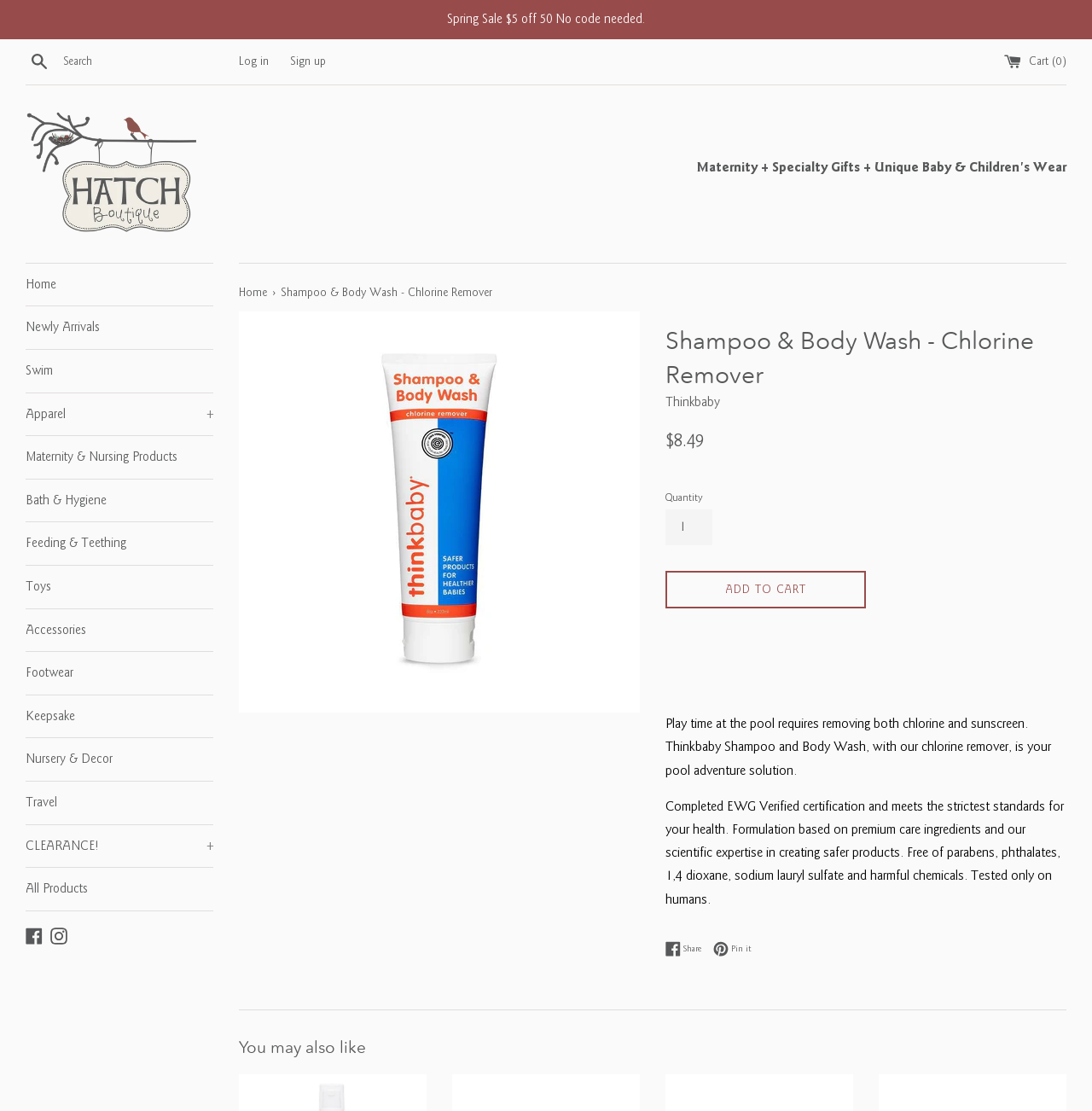Please identify the bounding box coordinates of the area that needs to be clicked to follow this instruction: "Log in to your account".

[0.219, 0.048, 0.246, 0.062]